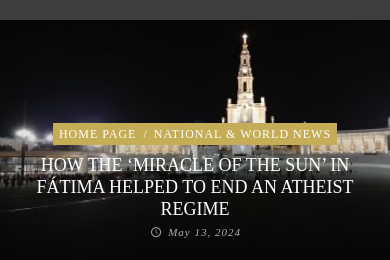Offer a detailed narrative of the image's content.

The image showcases the Basilica of Our Lady of the Rosary in Fatima, a significant site linked to the famous "Miracle of the Sun," which played a pivotal role in the history and faith of the region. This photograph captures the basilica illuminated at night, enhancing the serene and majestic atmosphere of the sacred space. The accompanying text highlights the historical context of the event, reflecting on how the miracle contributed to the end of an atheist regime. The date mentioned, May 13, 2024, signifies the anniversary of this profound occurrence, reminding viewers of its enduring impact on faith and Portuguese history.